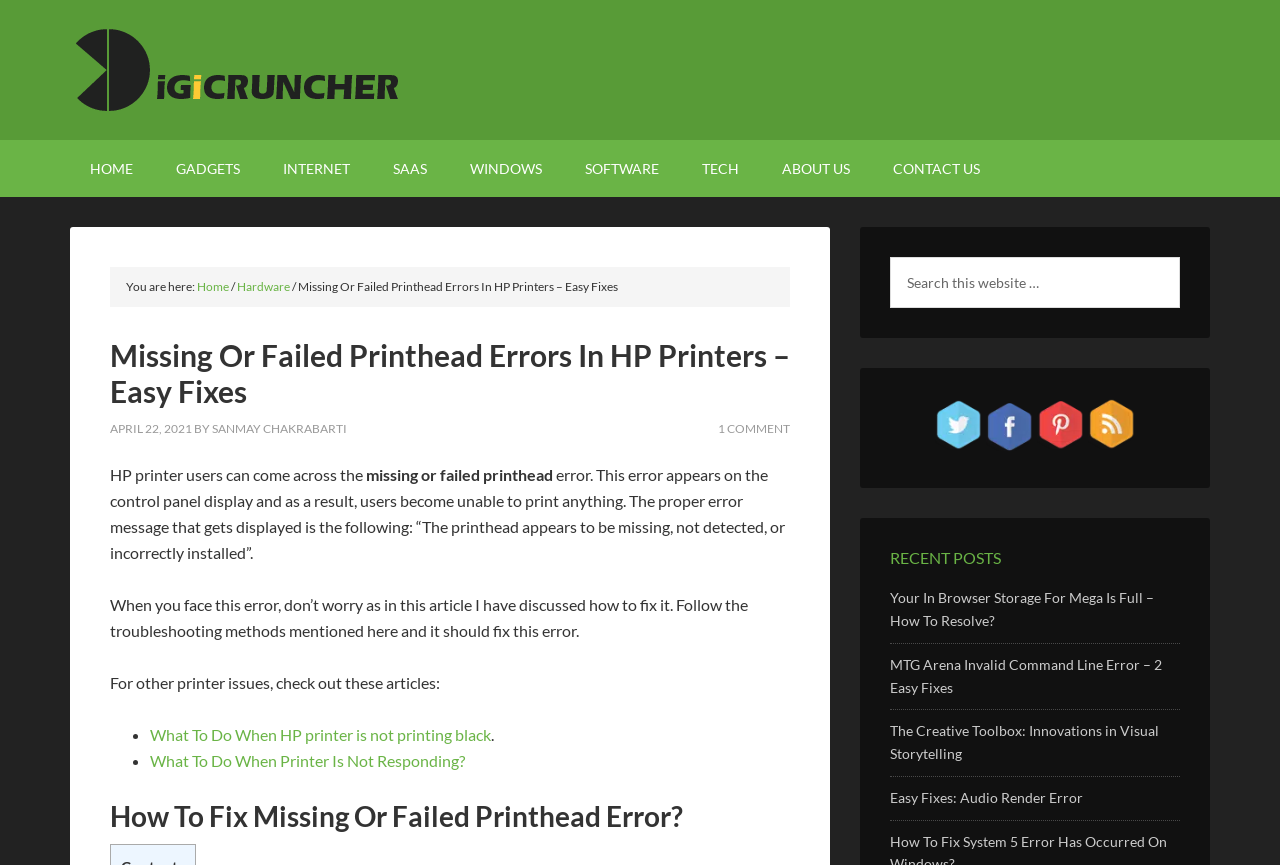What is the date when the article was published?
Based on the image content, provide your answer in one word or a short phrase.

APRIL 22, 2021